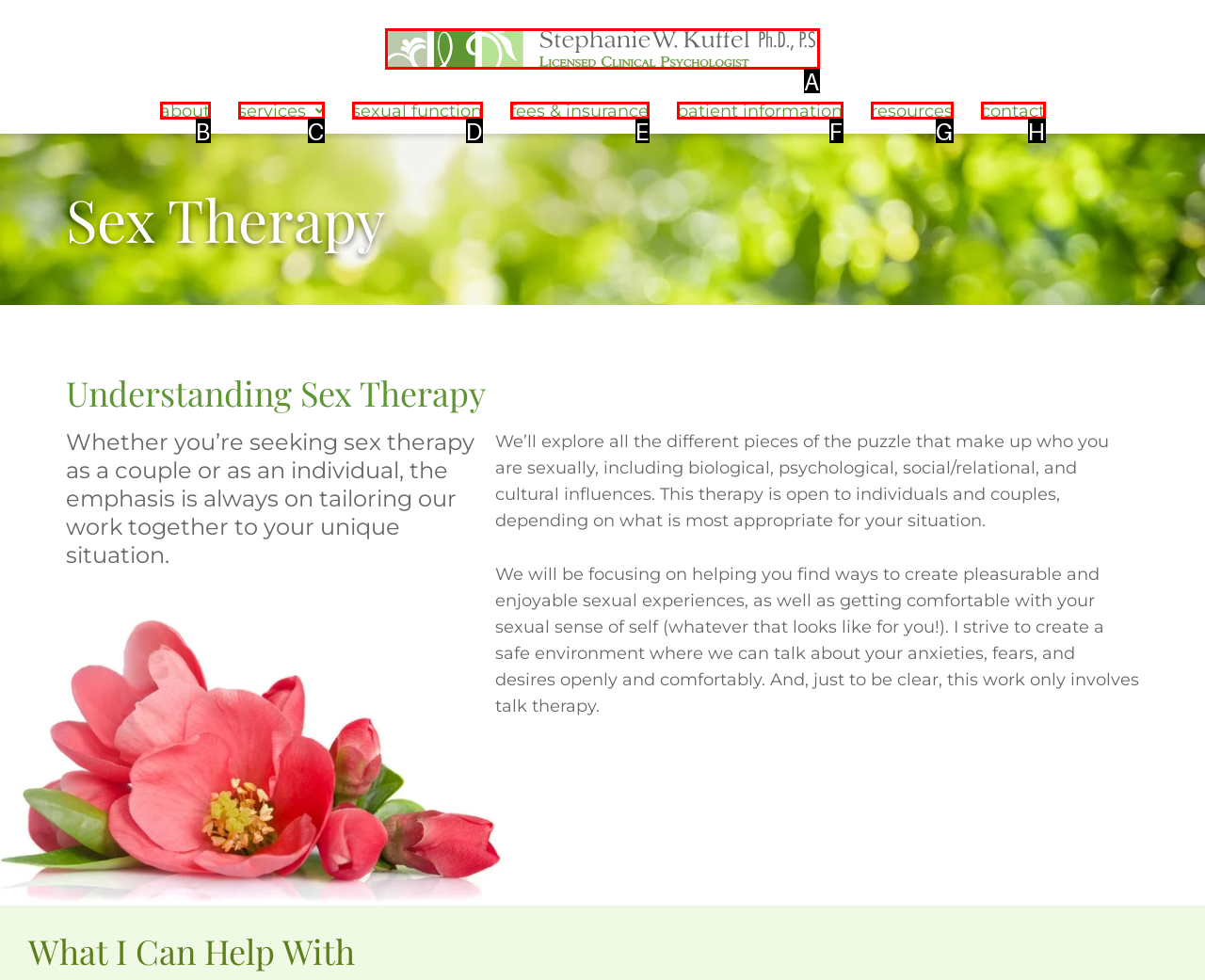Tell me which one HTML element I should click to complete the following task: Click the logo Answer with the option's letter from the given choices directly.

A